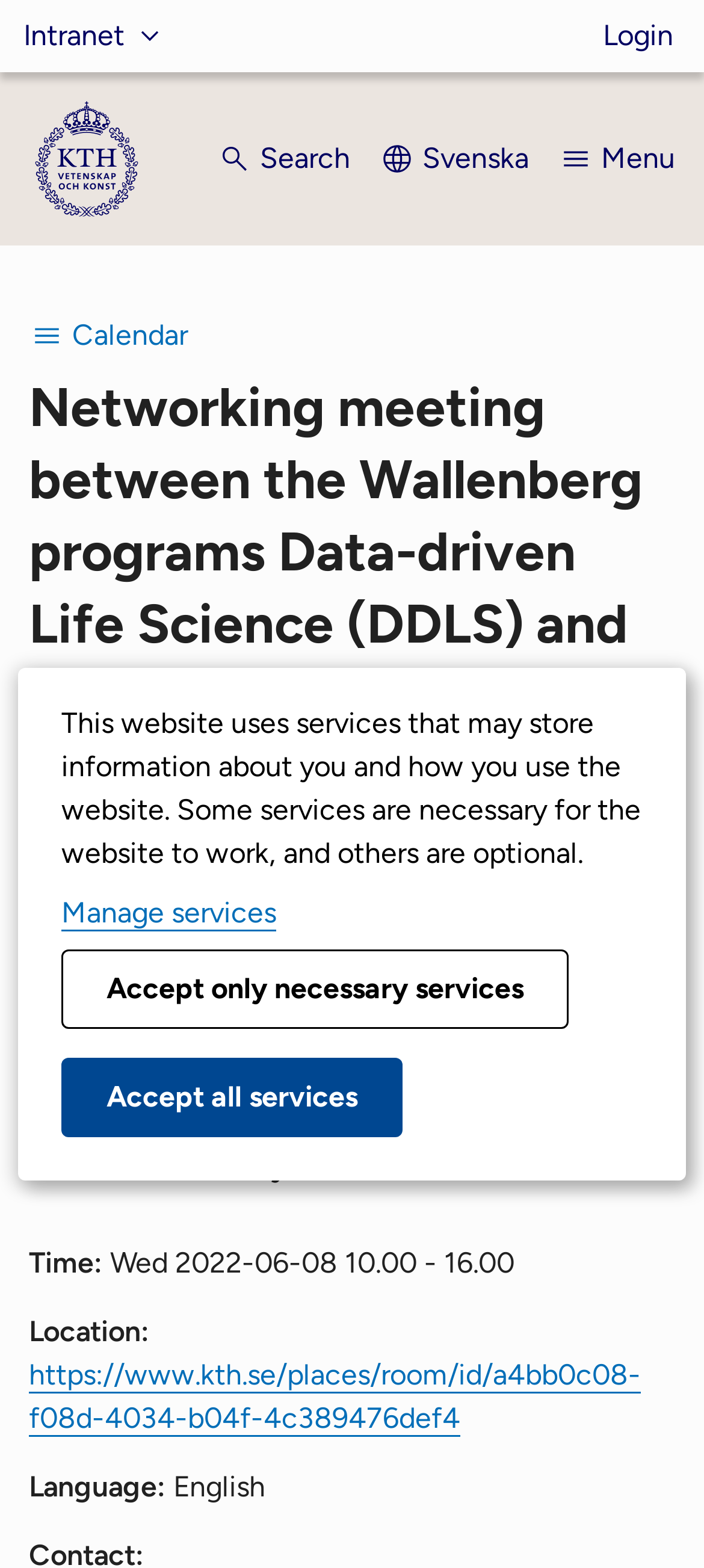Please determine the bounding box coordinates for the UI element described as: "Accept only necessary services".

[0.087, 0.606, 0.808, 0.656]